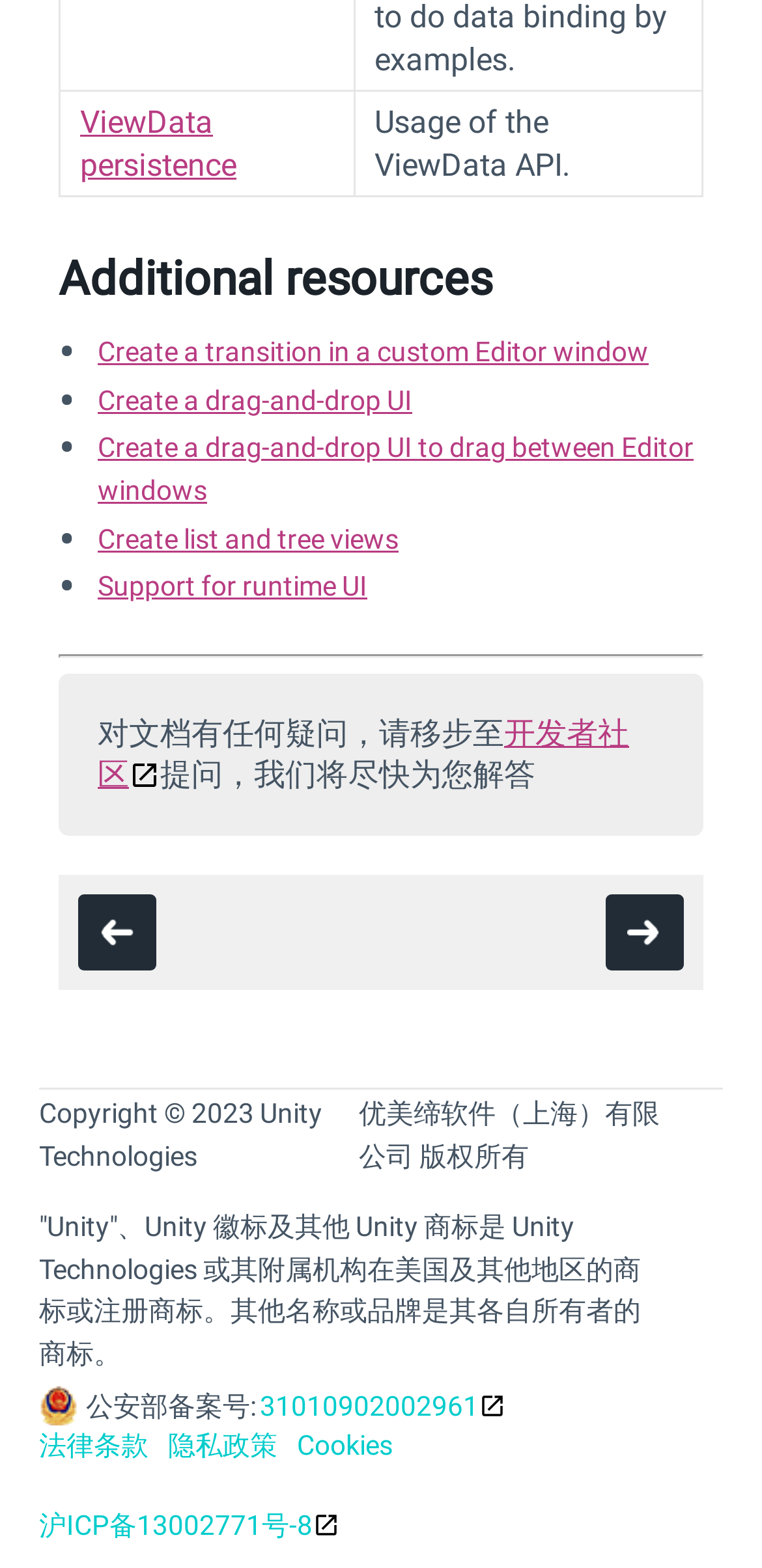What is the topic of the first gridcell?
Using the image provided, answer with just one word or phrase.

ViewData persistence